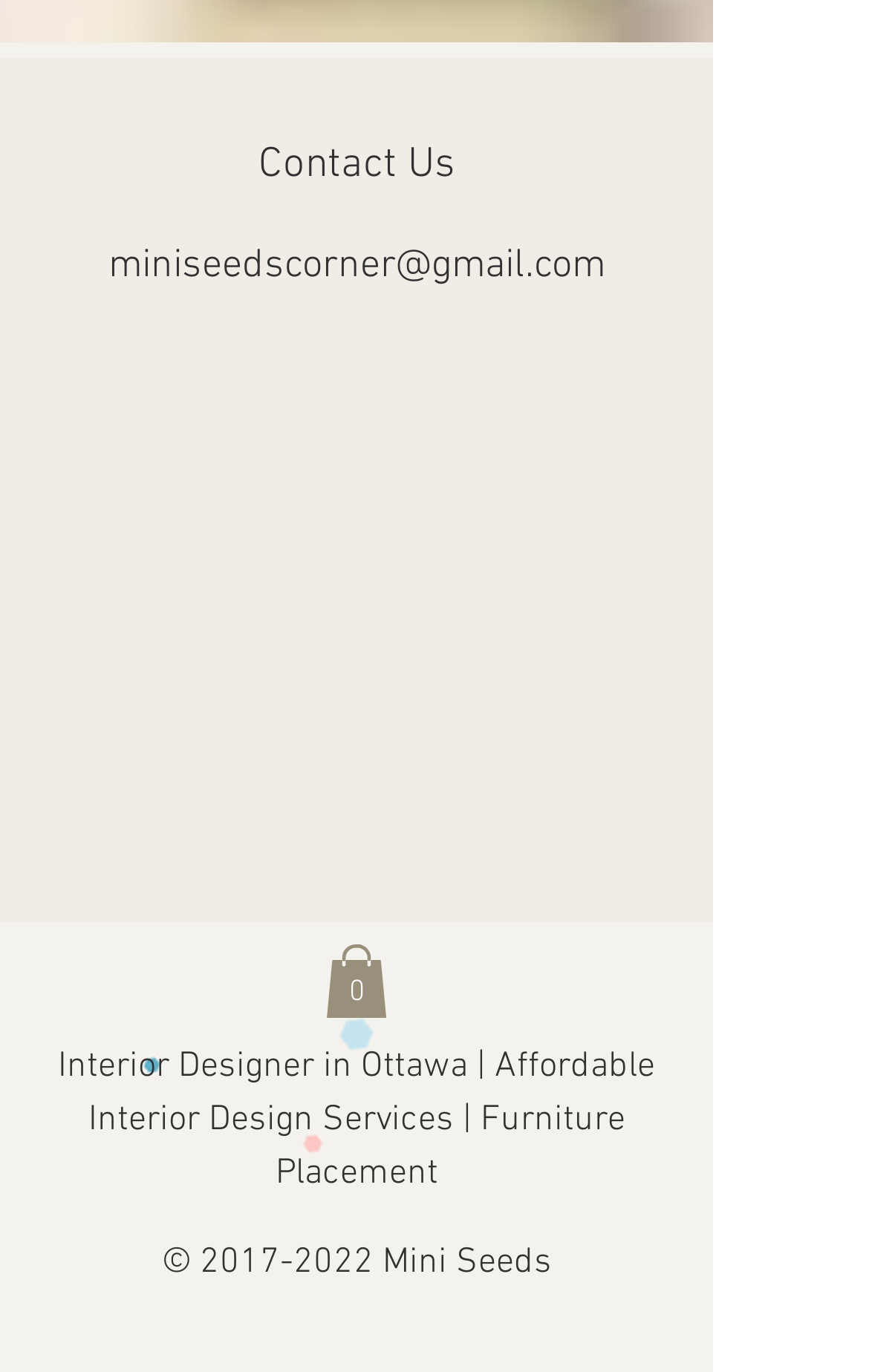What is the range of years for the copyright?
Refer to the image and provide a one-word or short phrase answer.

2017-2022